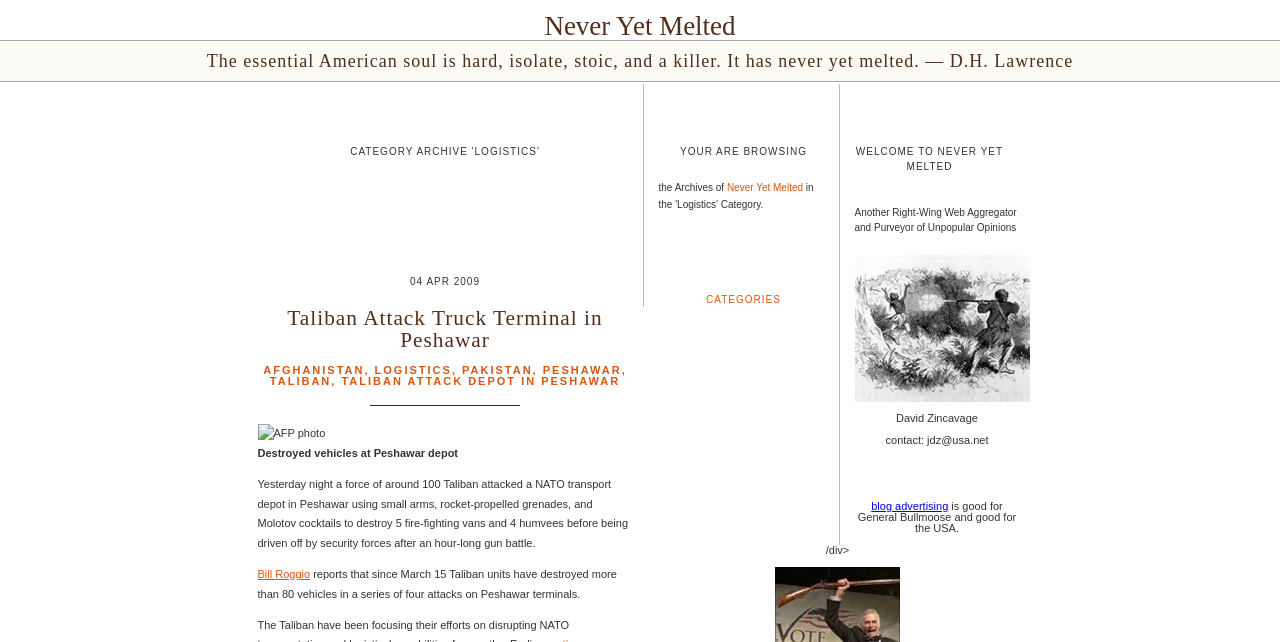What is the topic of the article?
Please describe in detail the information shown in the image to answer the question.

Based on the webpage content, the topic of the article is about the Taliban attack on a NATO transport depot in Peshawar, which is evident from the headings and the text description.